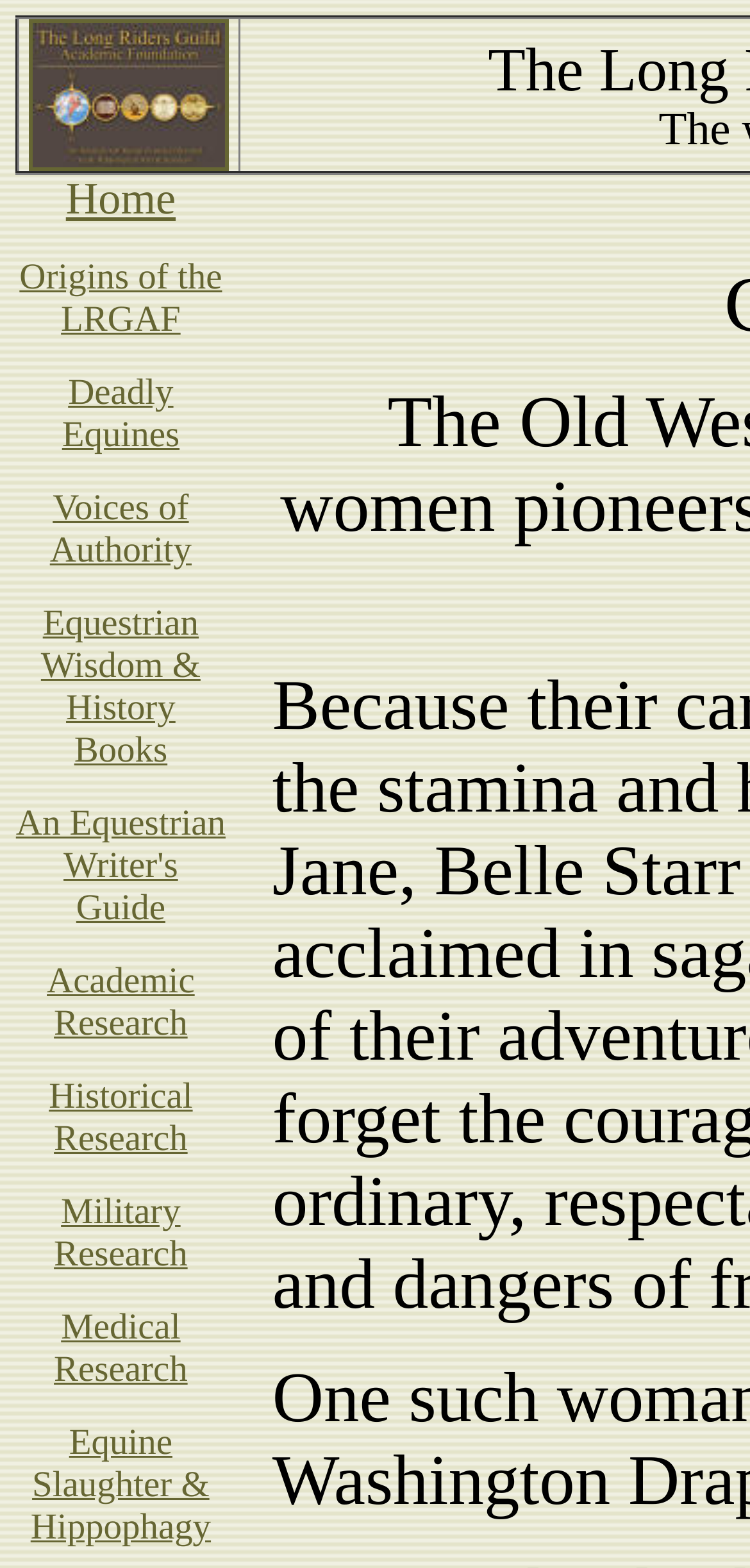Locate the bounding box coordinates of the item that should be clicked to fulfill the instruction: "Click the link to go home".

[0.099, 0.112, 0.199, 0.132]